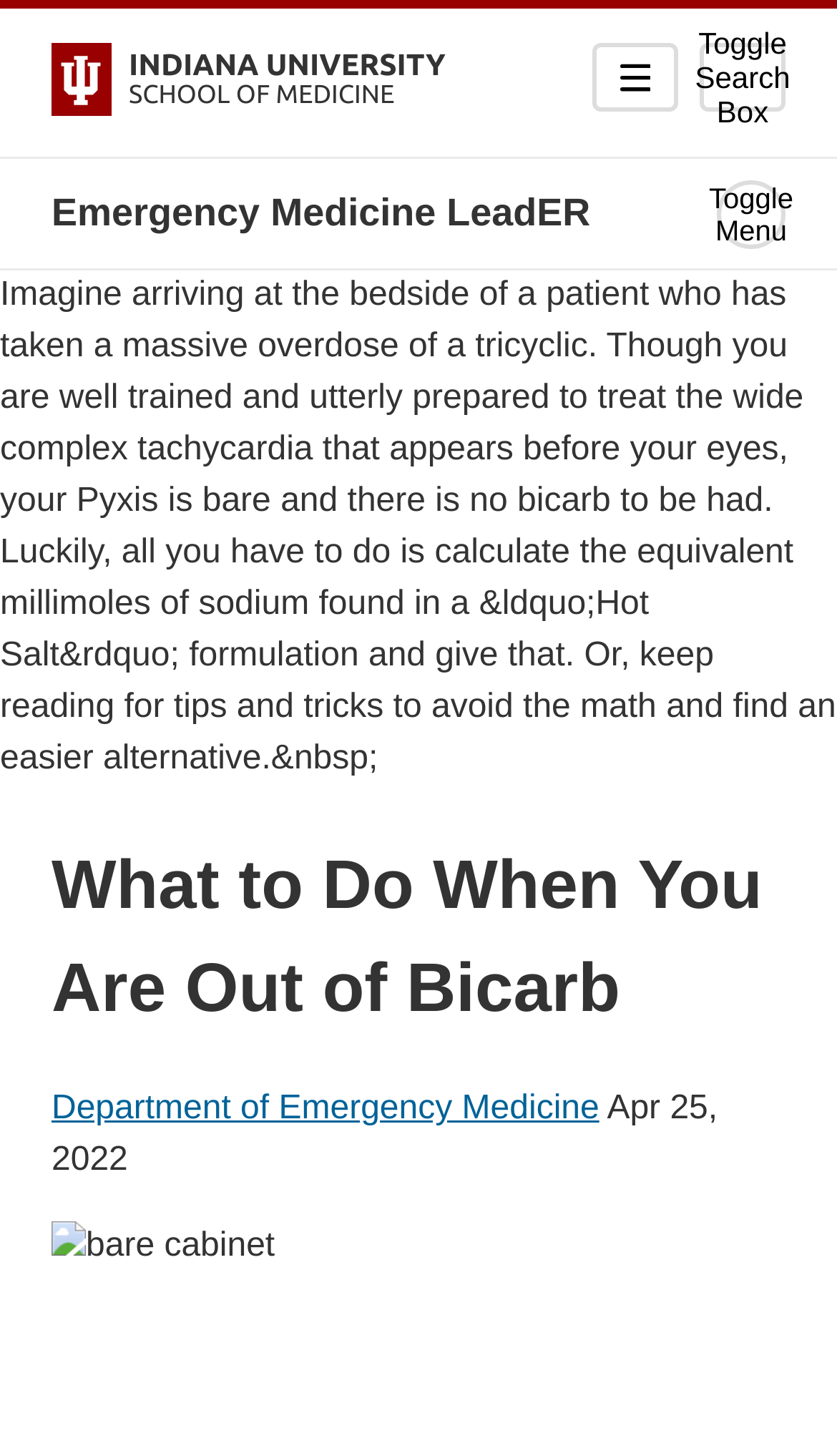Examine the screenshot and answer the question in as much detail as possible: Is there an image of a cabinet?

I can see an image with a bounding box at [0.062, 0.839, 0.328, 0.874], which is described as 'bare cabinet', suggesting that it is an image of a cabinet.